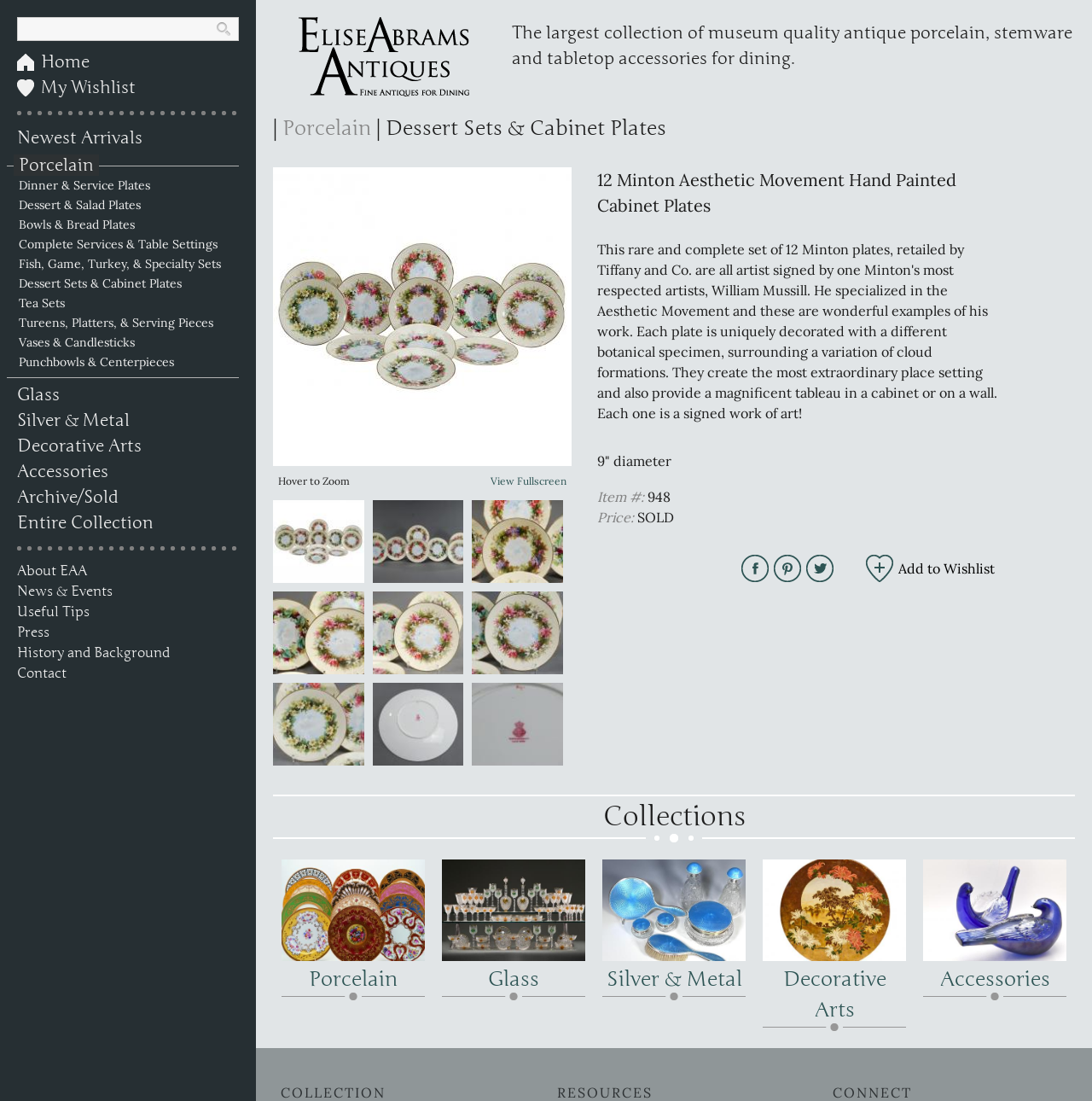Please find the bounding box coordinates of the clickable region needed to complete the following instruction: "Search for something". The bounding box coordinates must consist of four float numbers between 0 and 1, i.e., [left, top, right, bottom].

[0.198, 0.016, 0.219, 0.037]